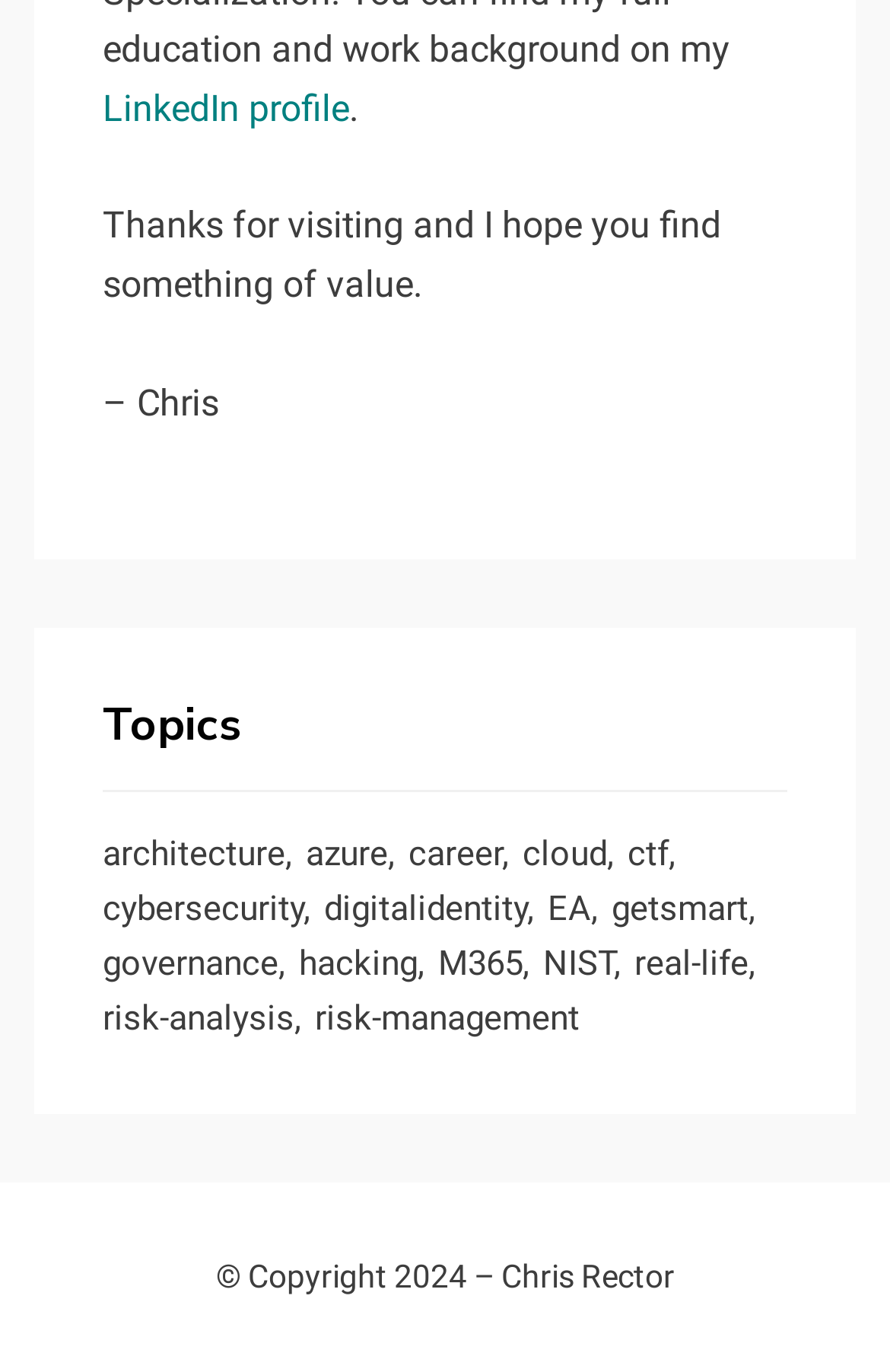Please respond to the question with a concise word or phrase:
What is the theme of this webpage?

Allium Theme